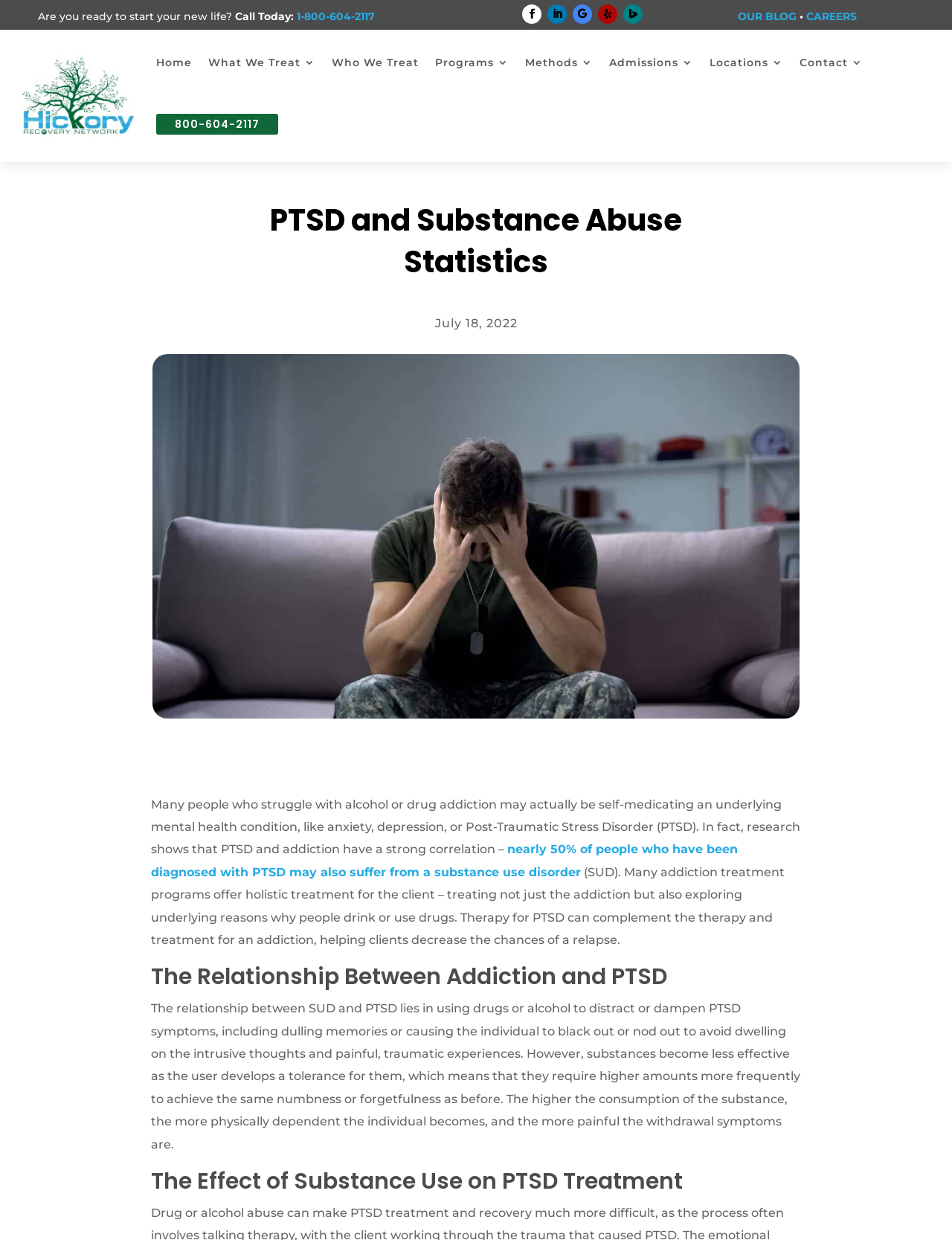What is the purpose of therapy for PTSD in addiction treatment?
Please use the image to provide an in-depth answer to the question.

I found this information by reading the section that explains how therapy for PTSD can complement therapy and treatment for addiction, helping clients decrease the chances of a relapse.